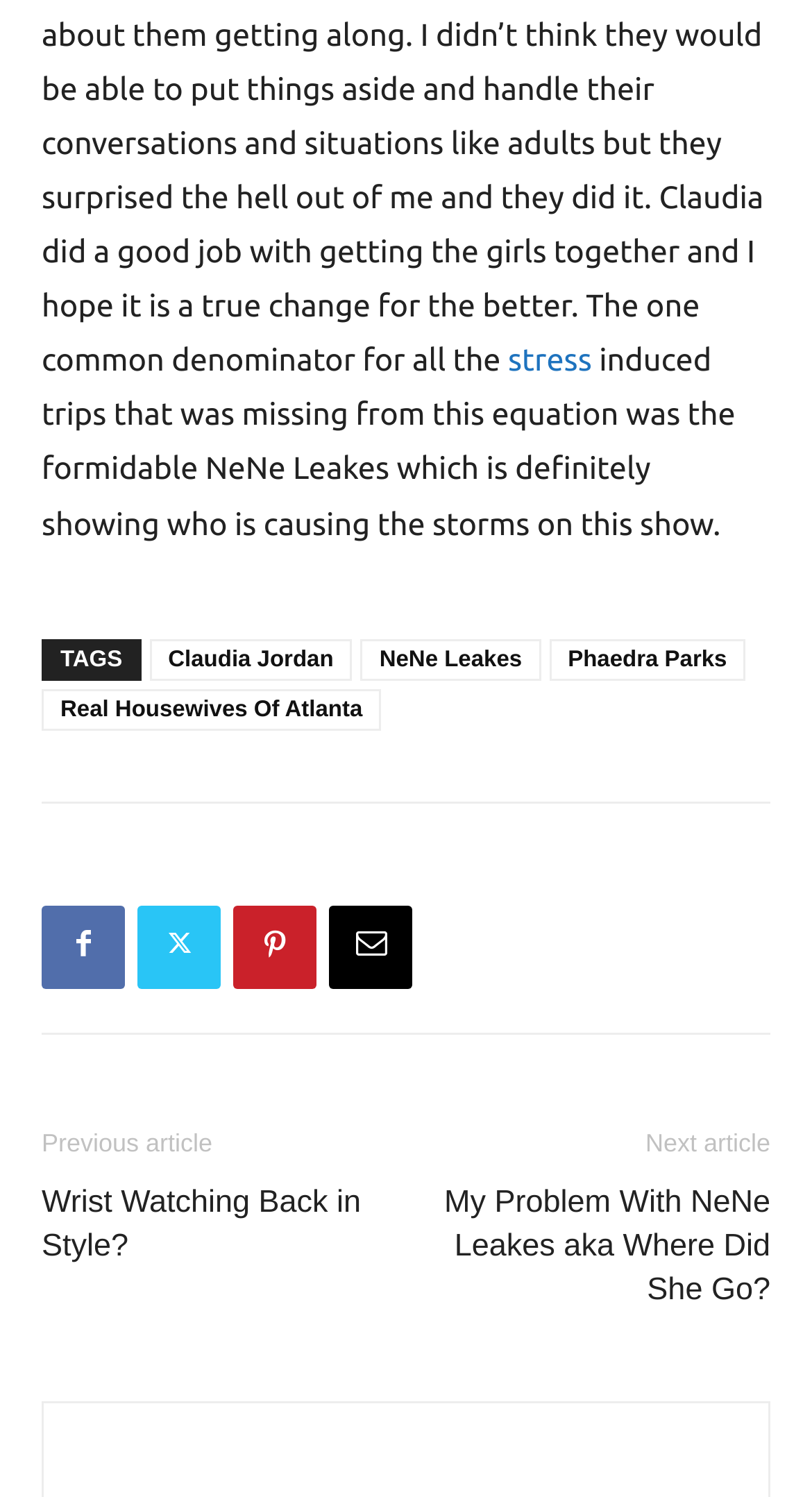Please locate the bounding box coordinates for the element that should be clicked to achieve the following instruction: "Like the post on Facebook". Ensure the coordinates are given as four float numbers between 0 and 1, i.e., [left, top, right, bottom].

[0.051, 0.566, 0.821, 0.595]